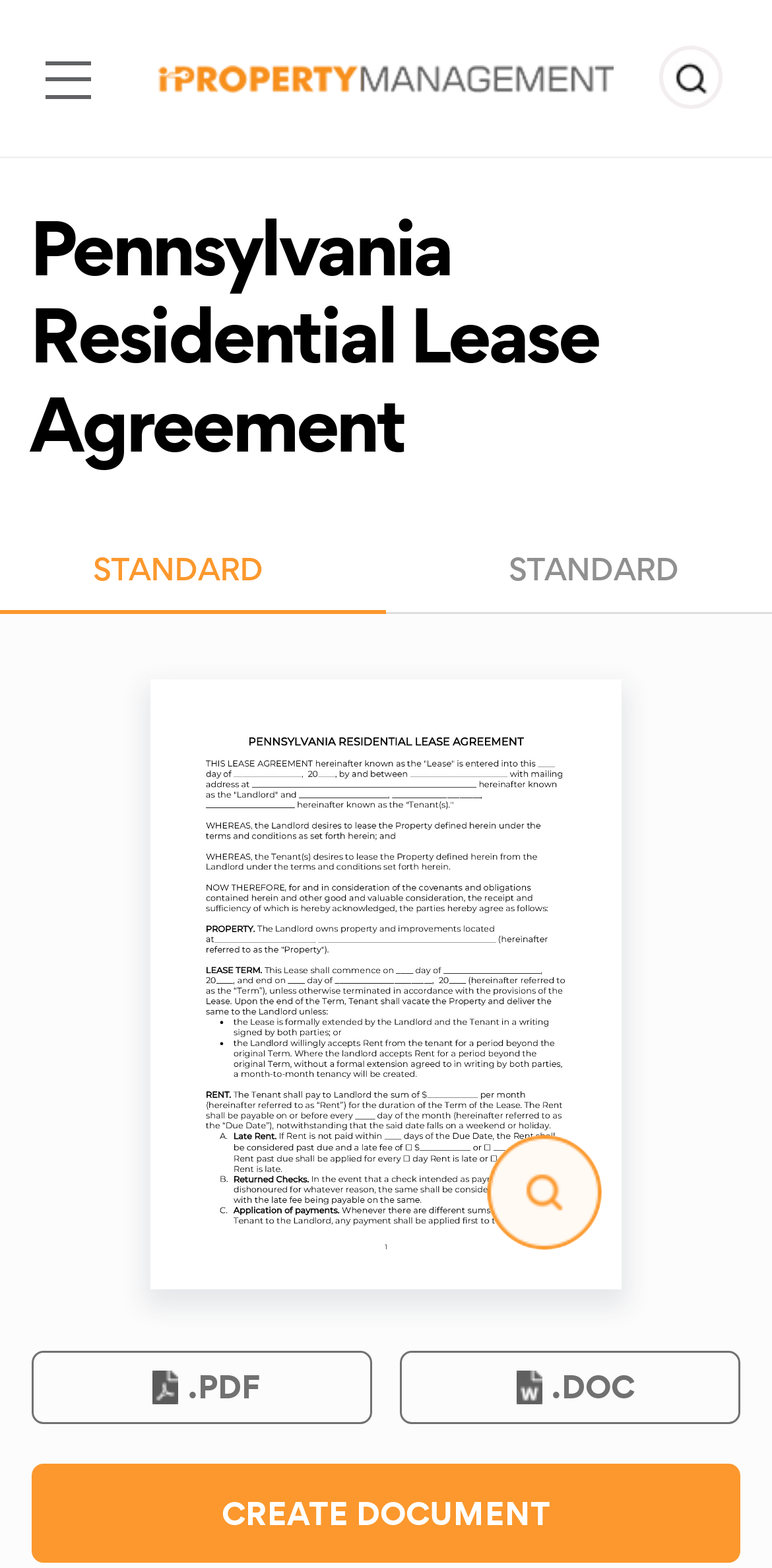Locate the bounding box coordinates of the area to click to fulfill this instruction: "Download the lease agreement in PDF". The bounding box should be presented as four float numbers between 0 and 1, in the order [left, top, right, bottom].

[0.041, 0.861, 0.482, 0.908]